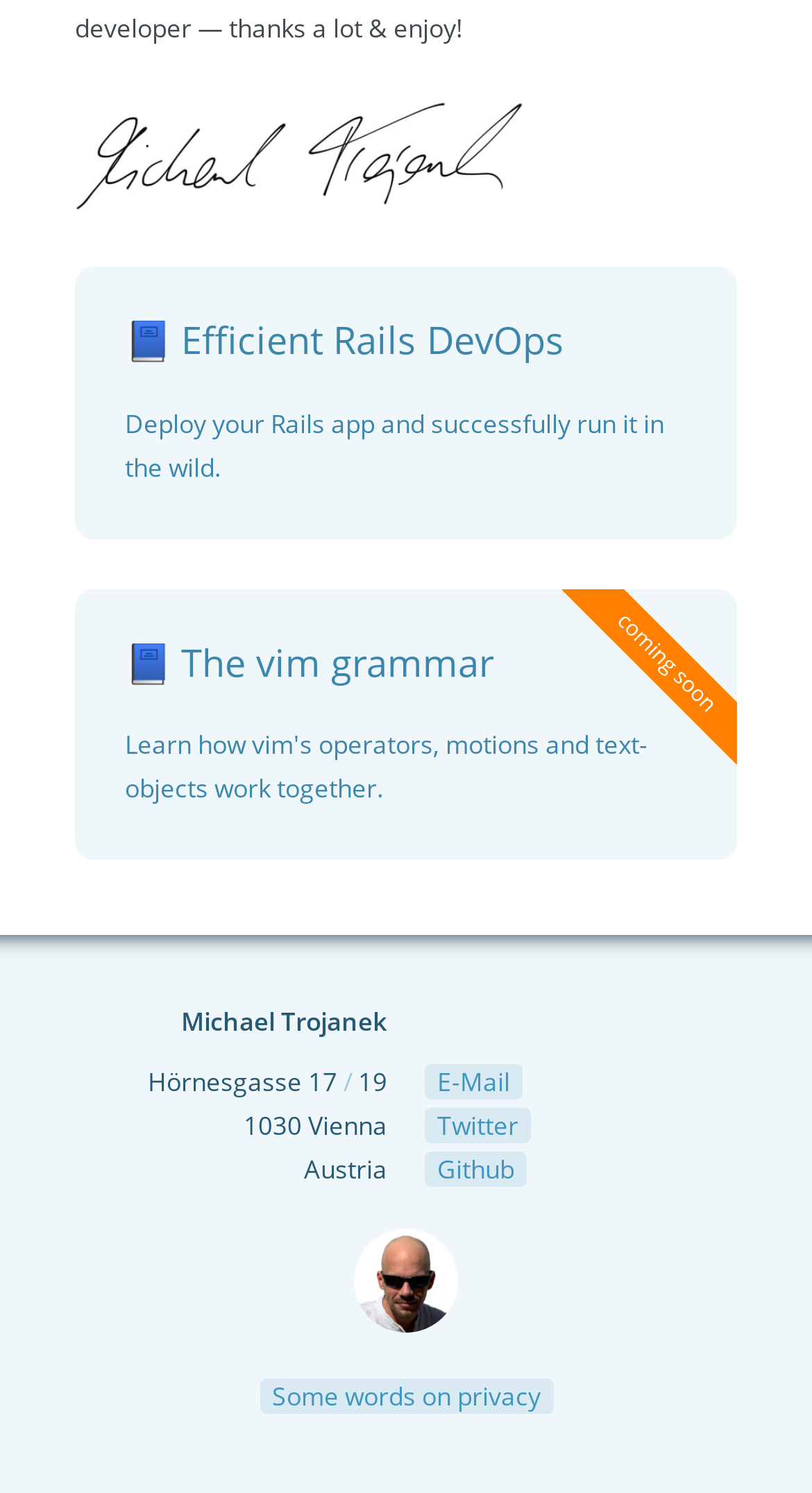Is there a section on privacy?
Please provide a detailed and thorough answer to the question.

There is a link with the text 'Some words on privacy' located at the bottom of the page, indicating that there is a section on privacy.